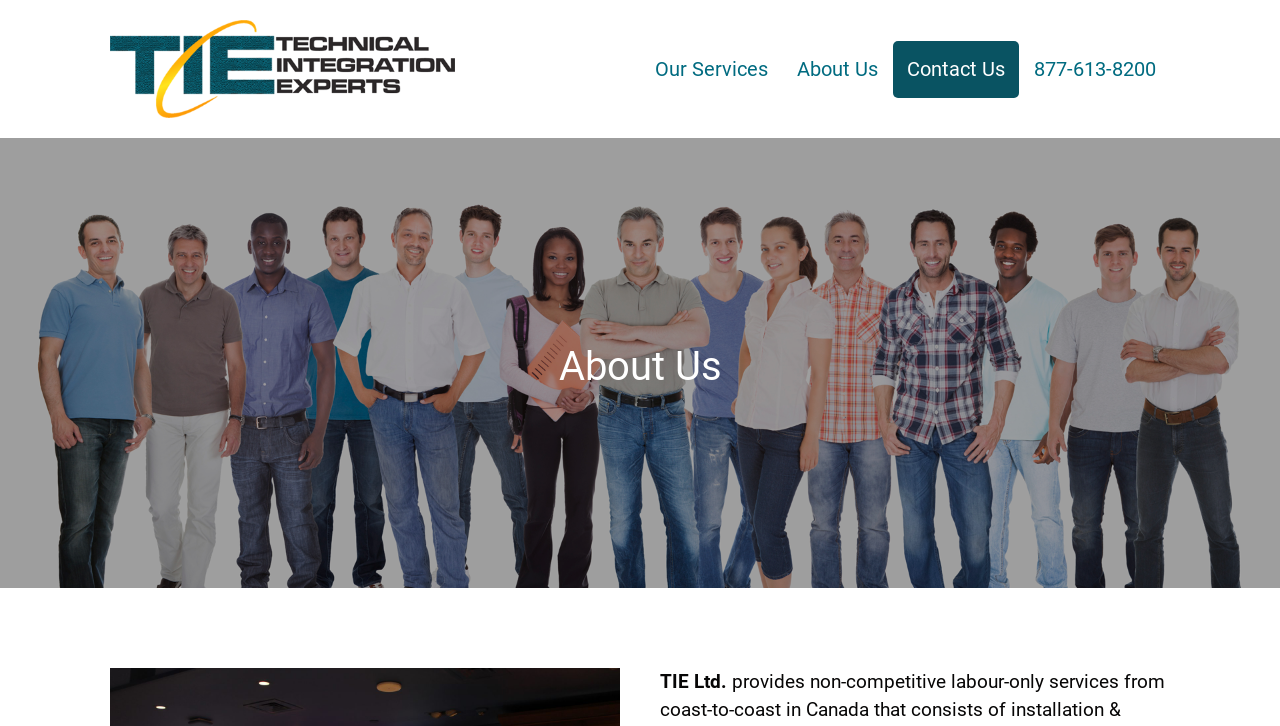What services does the company provide?
Refer to the image and provide a thorough answer to the question.

Based on the webpage structure and the link elements in the navigation menu, I inferred that the company provides AV installation services, which is also supported by the meta description.